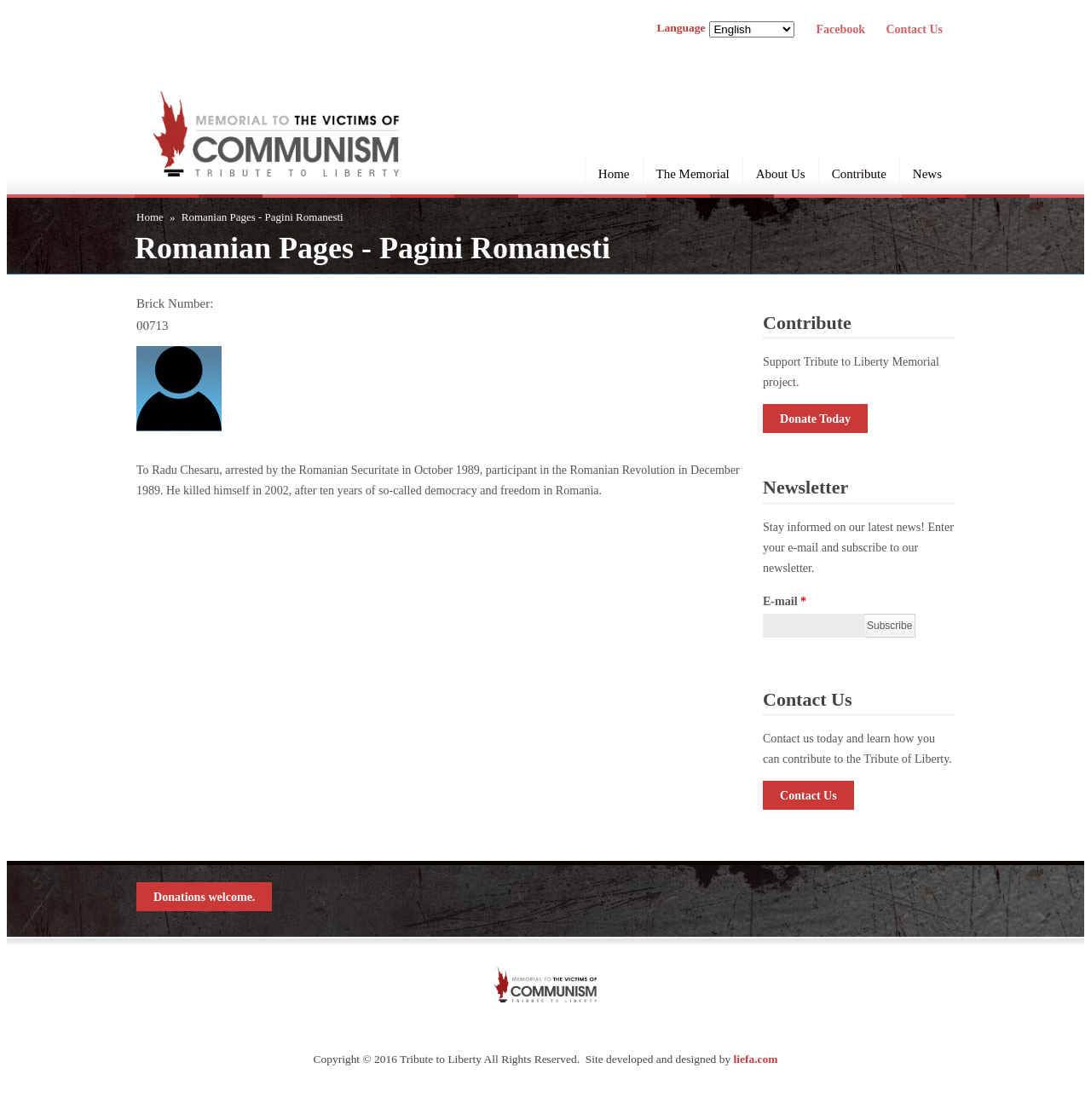Reply to the question with a single word or phrase:
What is the brick number?

00713